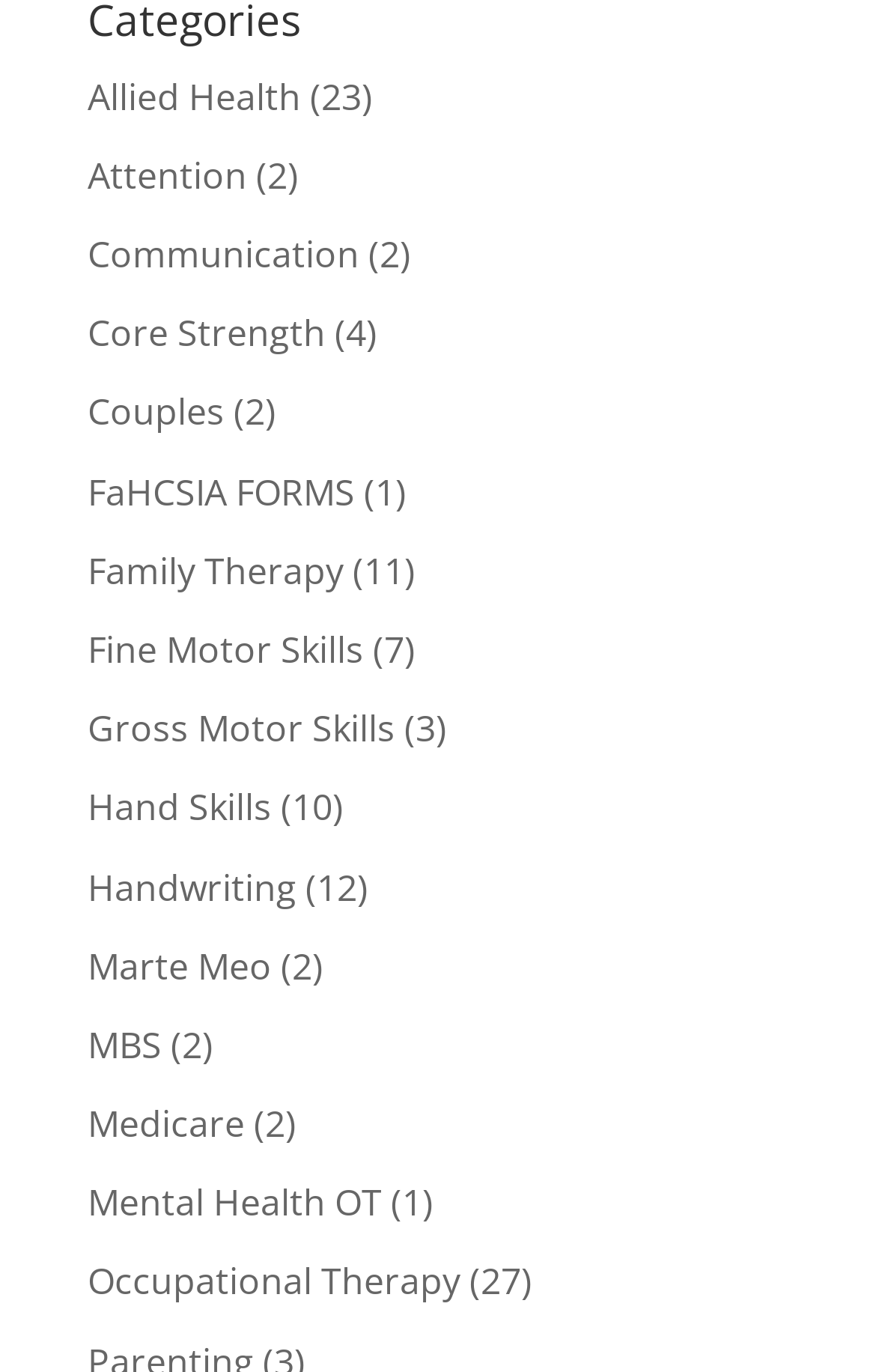Provide a single word or phrase answer to the question: 
How many StaticText elements are there on the webpage?

19